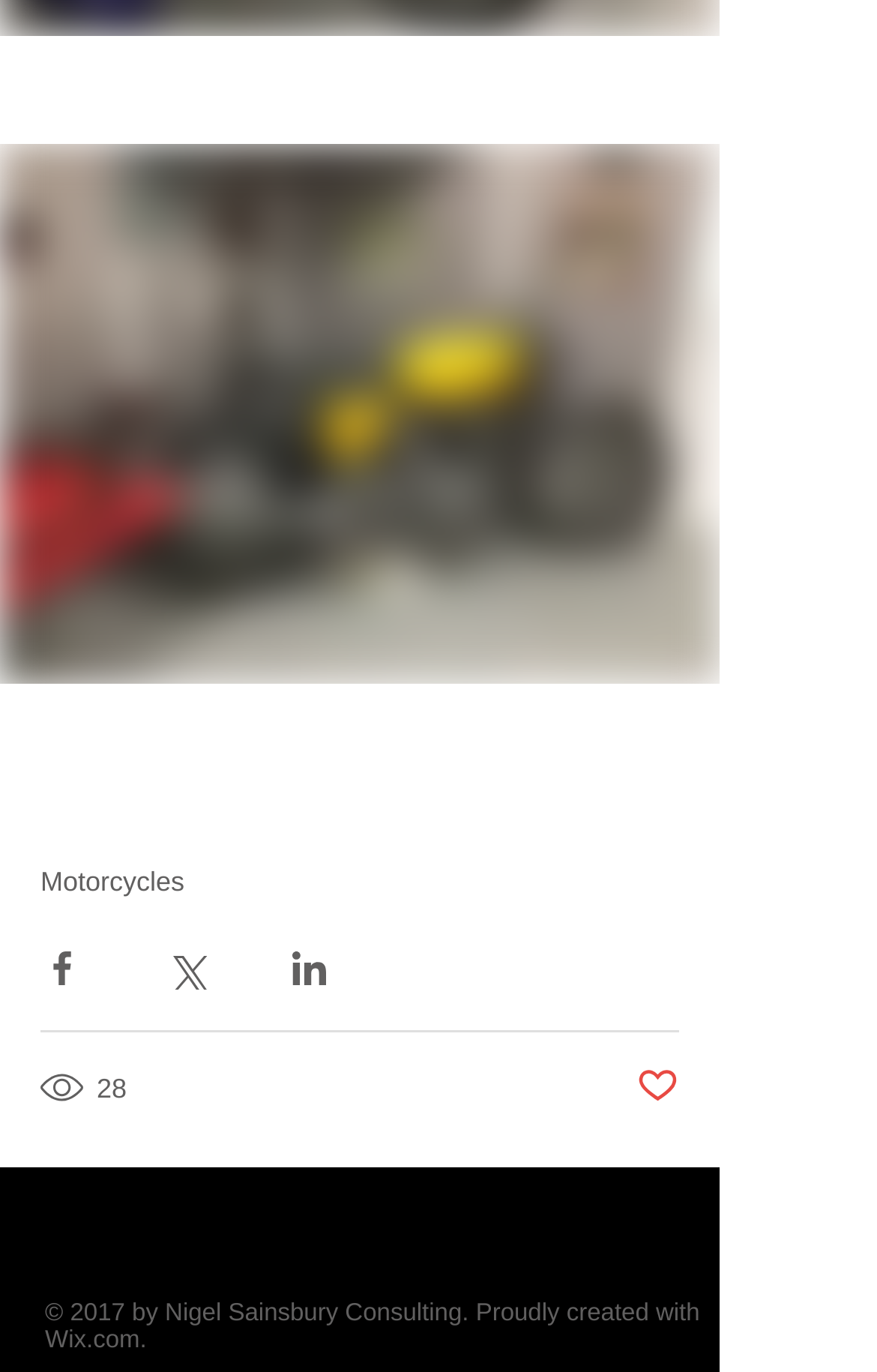How many social media sharing options are available?
Based on the visual information, provide a detailed and comprehensive answer.

There are three social media sharing options available, which are 'Share via Facebook', 'Share via Twitter', and 'Share via LinkedIn', each with an accompanying image.